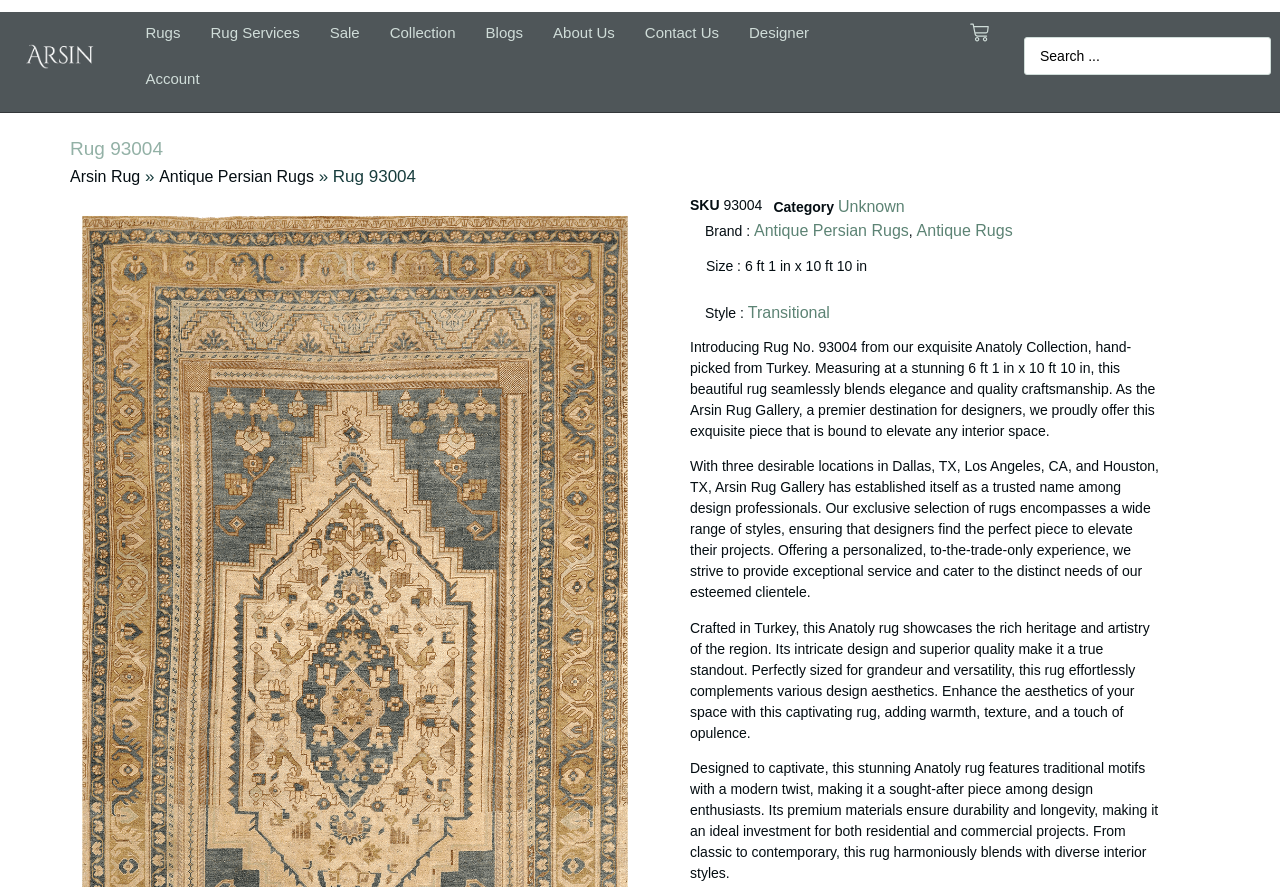Determine the bounding box coordinates of the clickable region to carry out the instruction: "View the 'Collection'".

[0.293, 0.011, 0.368, 0.063]